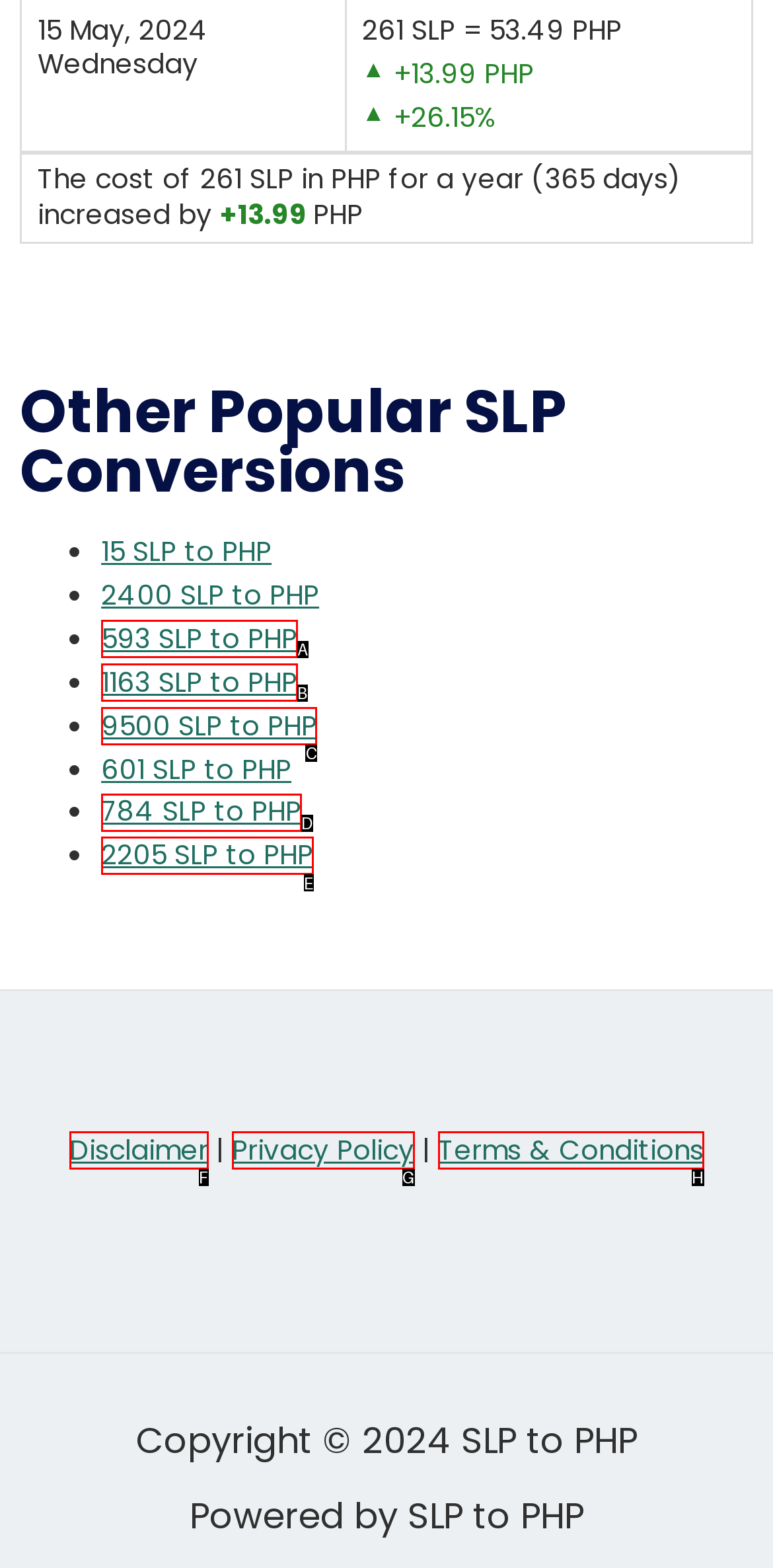For the given instruction: View 9500 SLP to PHP conversion, determine which boxed UI element should be clicked. Answer with the letter of the corresponding option directly.

C